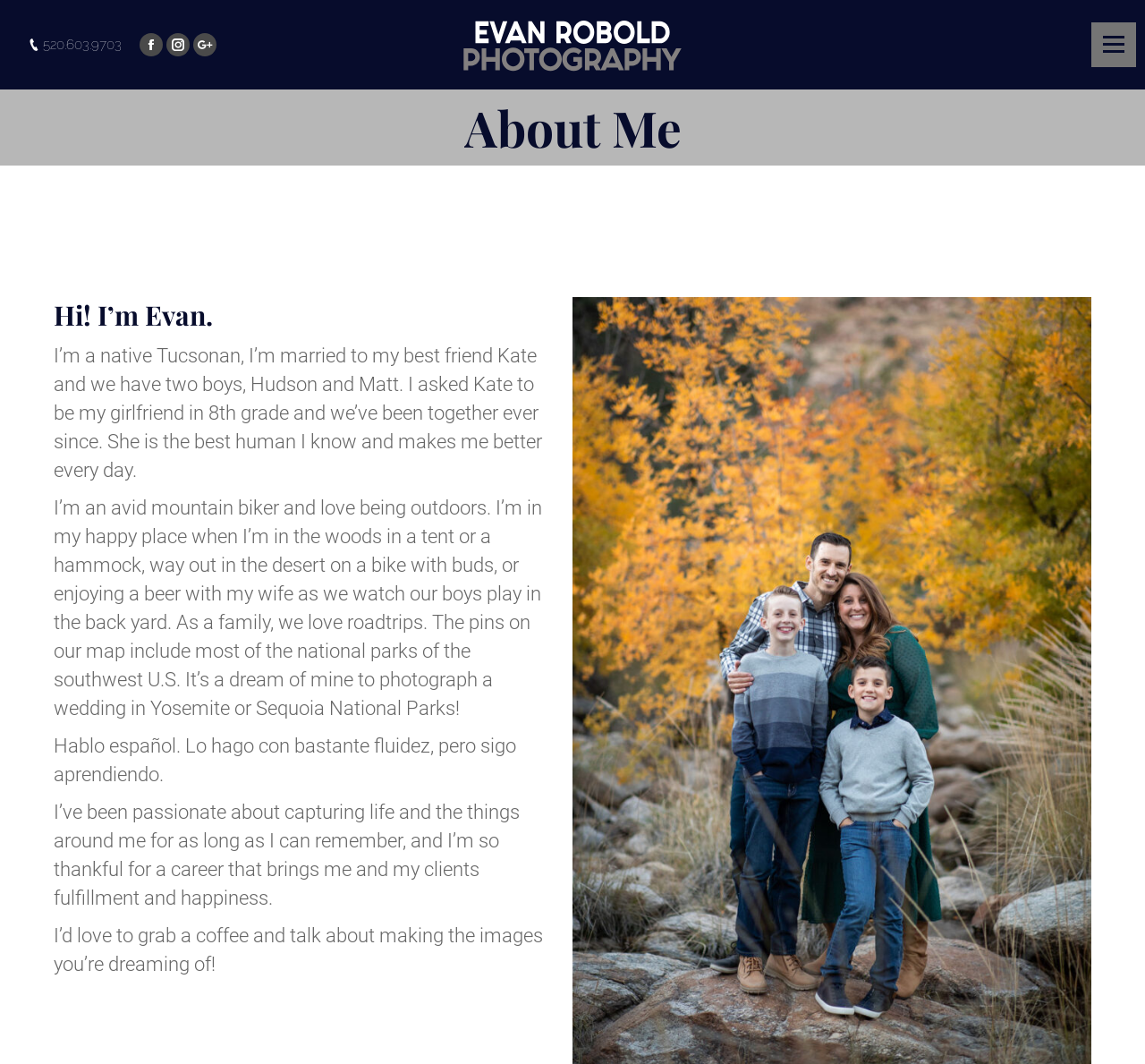Give a one-word or short phrase answer to this question: 
What is the photographer's wife's name?

Kate